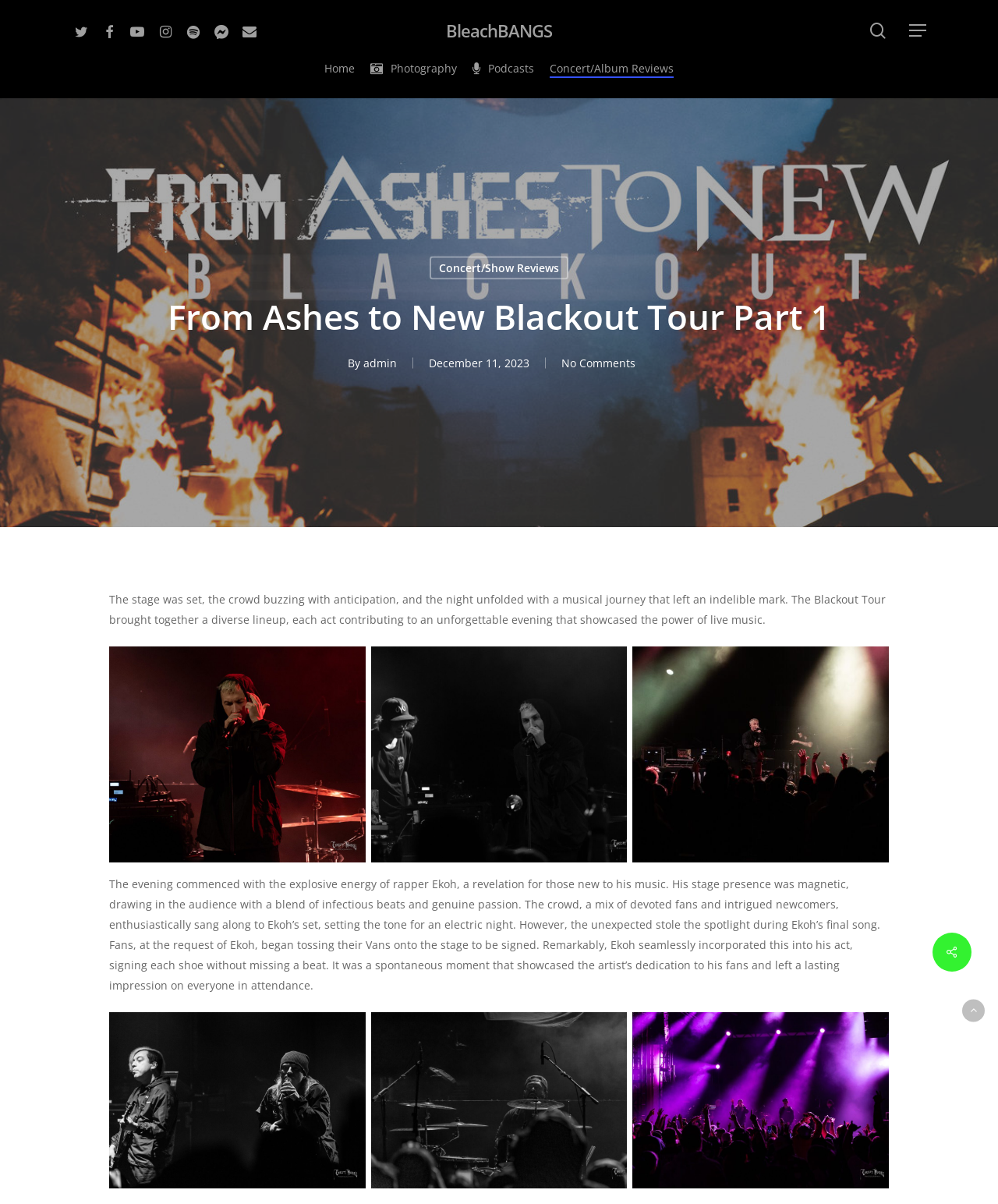Show the bounding box coordinates for the element that needs to be clicked to execute the following instruction: "Visit BleachBANGS homepage". Provide the coordinates in the form of four float numbers between 0 and 1, i.e., [left, top, right, bottom].

[0.447, 0.018, 0.553, 0.032]